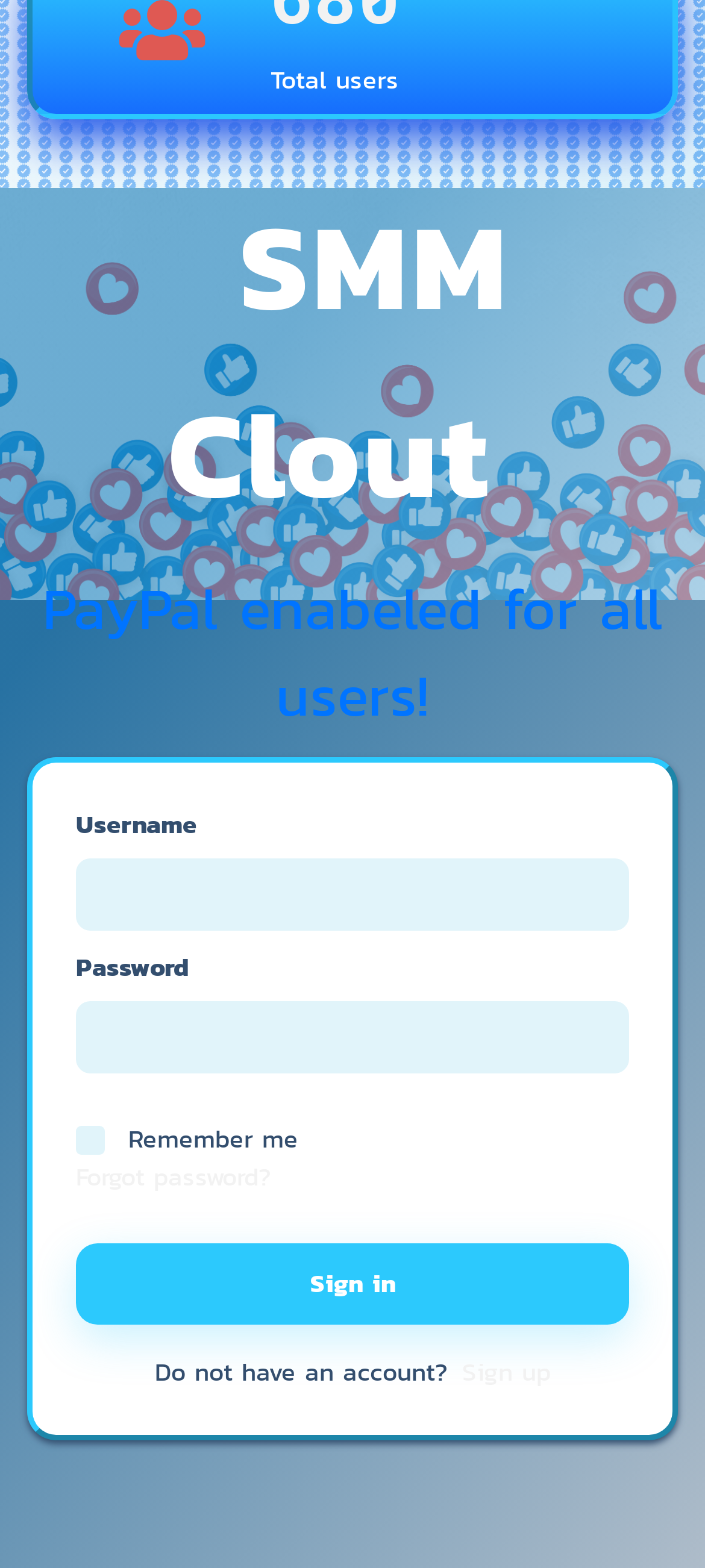Please provide the bounding box coordinates for the UI element as described: "New Client Form". The coordinates must be four floats between 0 and 1, represented as [left, top, right, bottom].

None